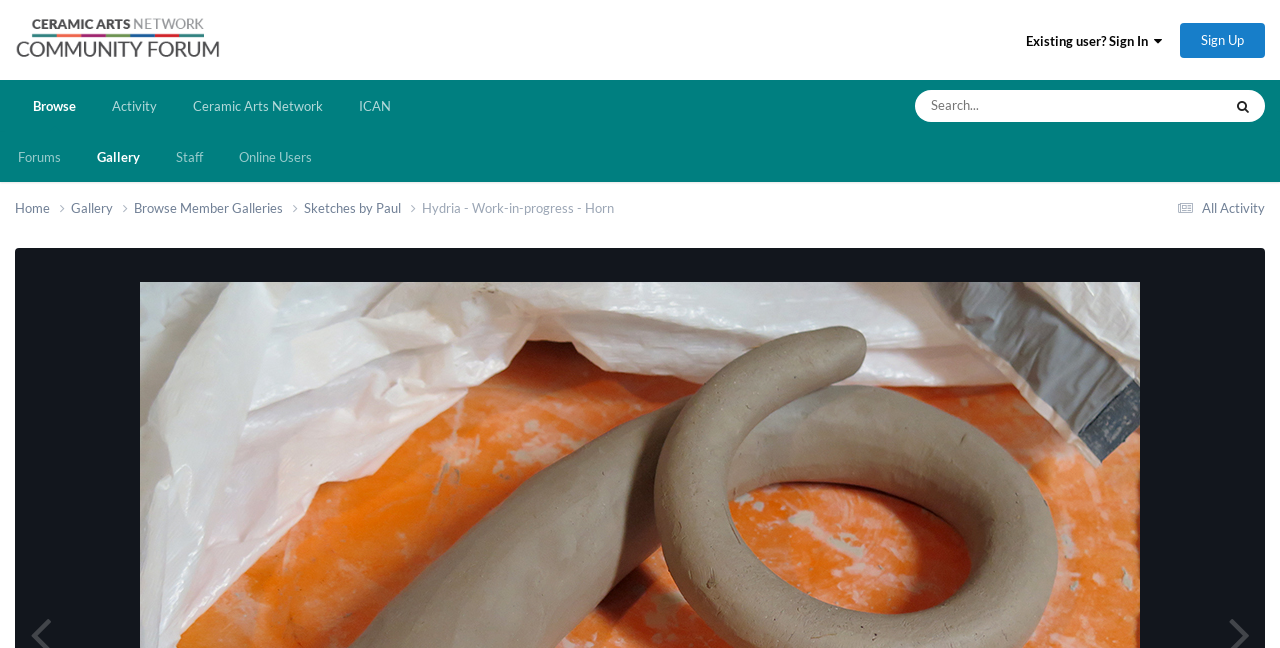Indicate the bounding box coordinates of the element that must be clicked to execute the instruction: "Sign in to the community". The coordinates should be given as four float numbers between 0 and 1, i.e., [left, top, right, bottom].

[0.802, 0.051, 0.908, 0.075]